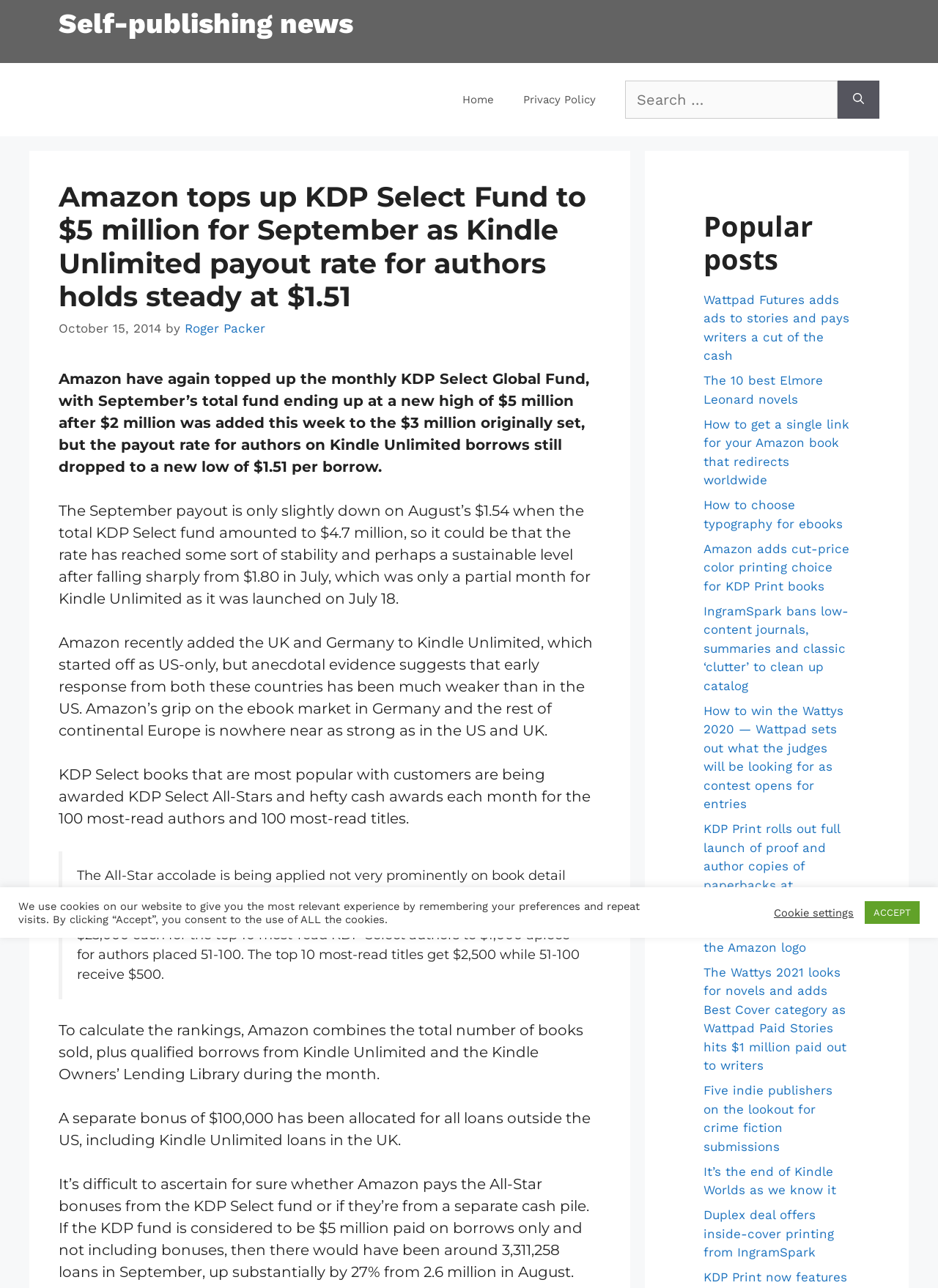Can you find the bounding box coordinates of the area I should click to execute the following instruction: "Search for something"?

[0.666, 0.062, 0.893, 0.092]